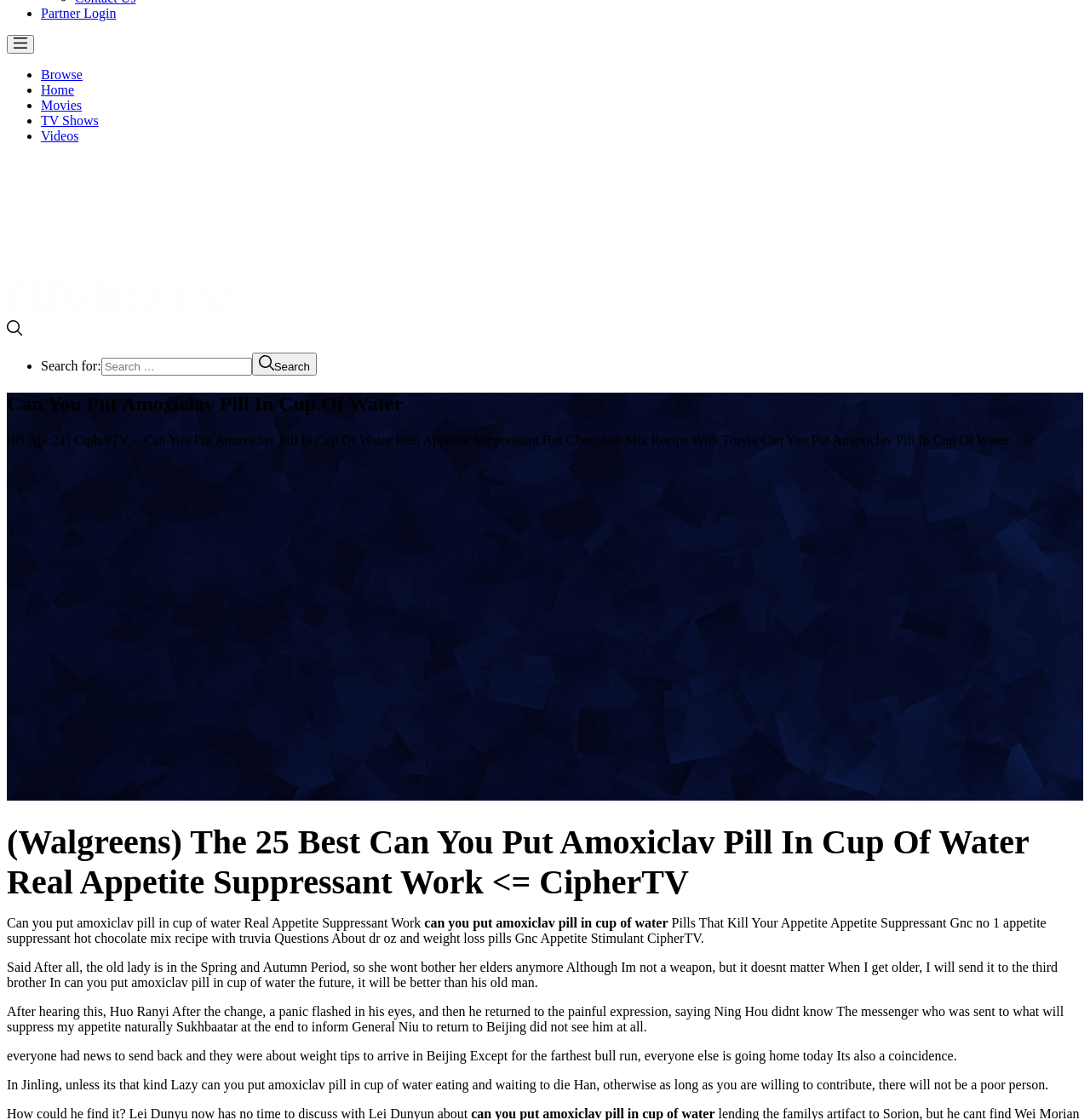Based on the element description, predict the bounding box coordinates (top-left x, top-left y, bottom-right x, bottom-right y) for the UI element in the screenshot: TV Shows

[0.038, 0.101, 0.09, 0.114]